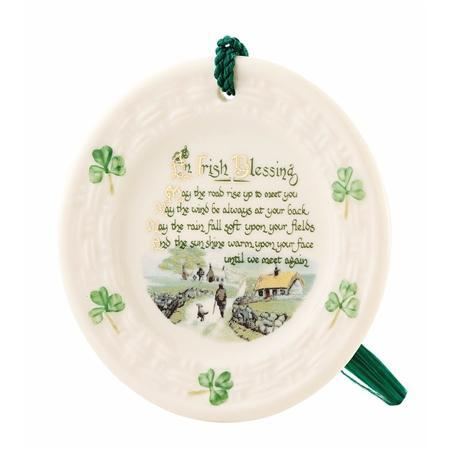What is the purpose of this ornament?
Please respond to the question with a detailed and well-explained answer.

The caption explains that this exquisite piece serves not only as a decorative item but also as a meaningful symbol of goodwill and heritage, making it a perfect gift or keepsake for anyone who appreciates Irish culture.